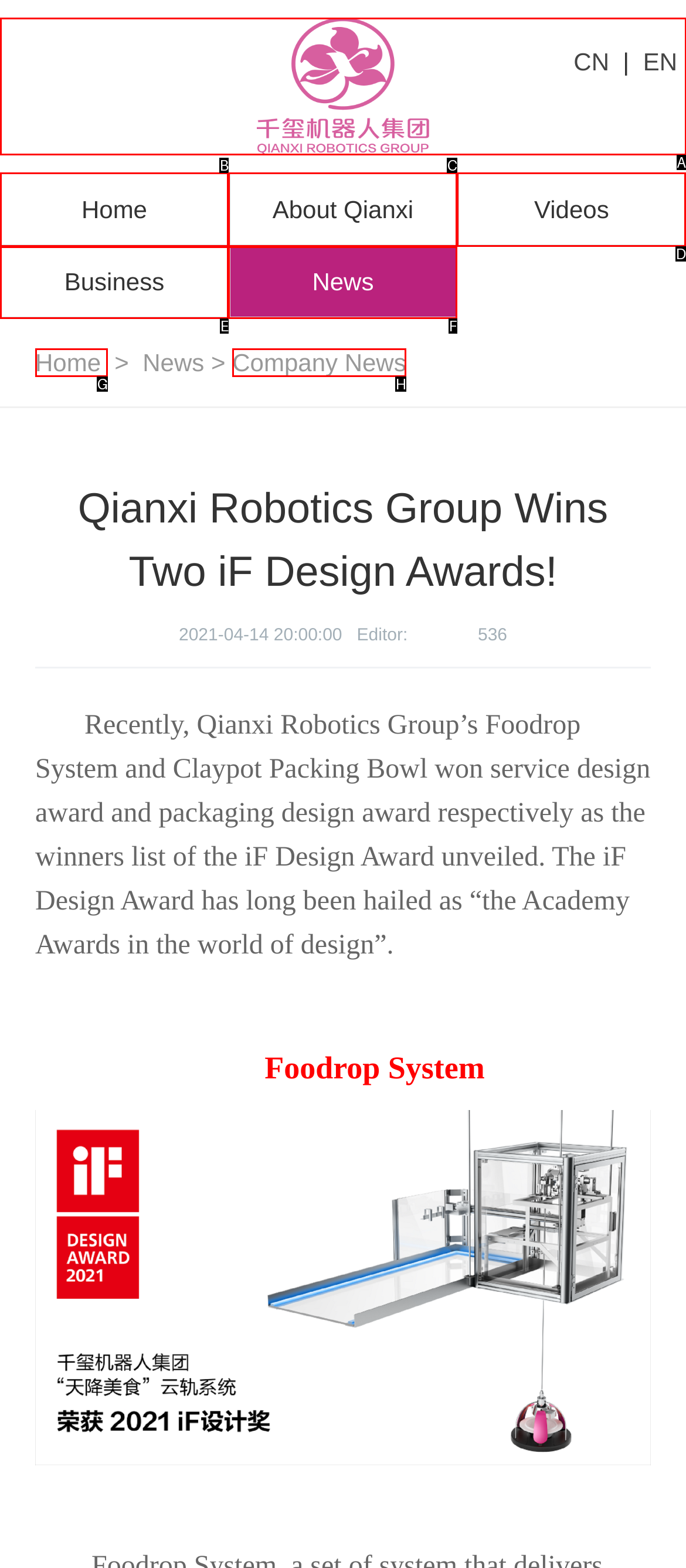Identify the bounding box that corresponds to: parent_node: CN | EN
Respond with the letter of the correct option from the provided choices.

A